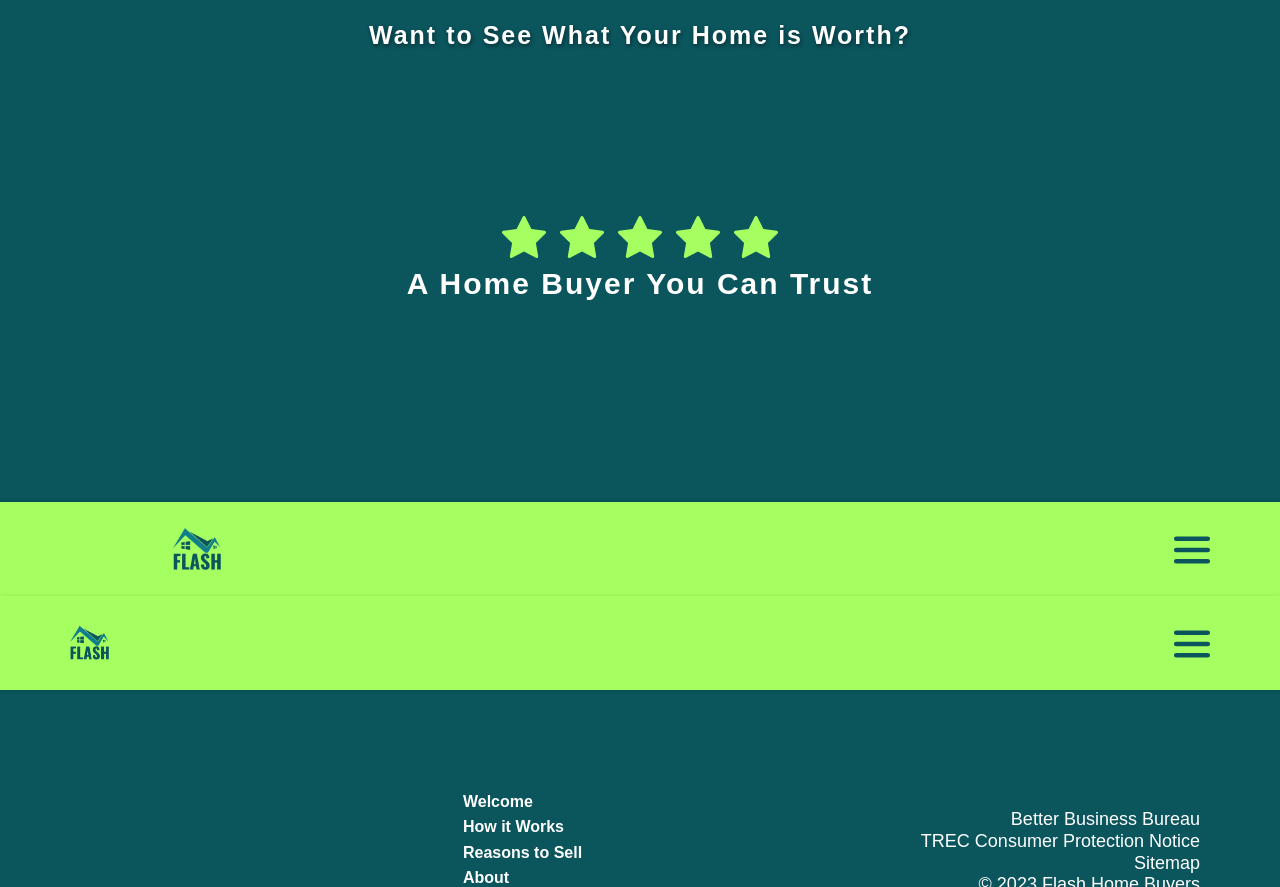What is the name of the business or organization?
Using the information from the image, give a concise answer in one word or a short phrase.

A Home Buyer You Can Trust